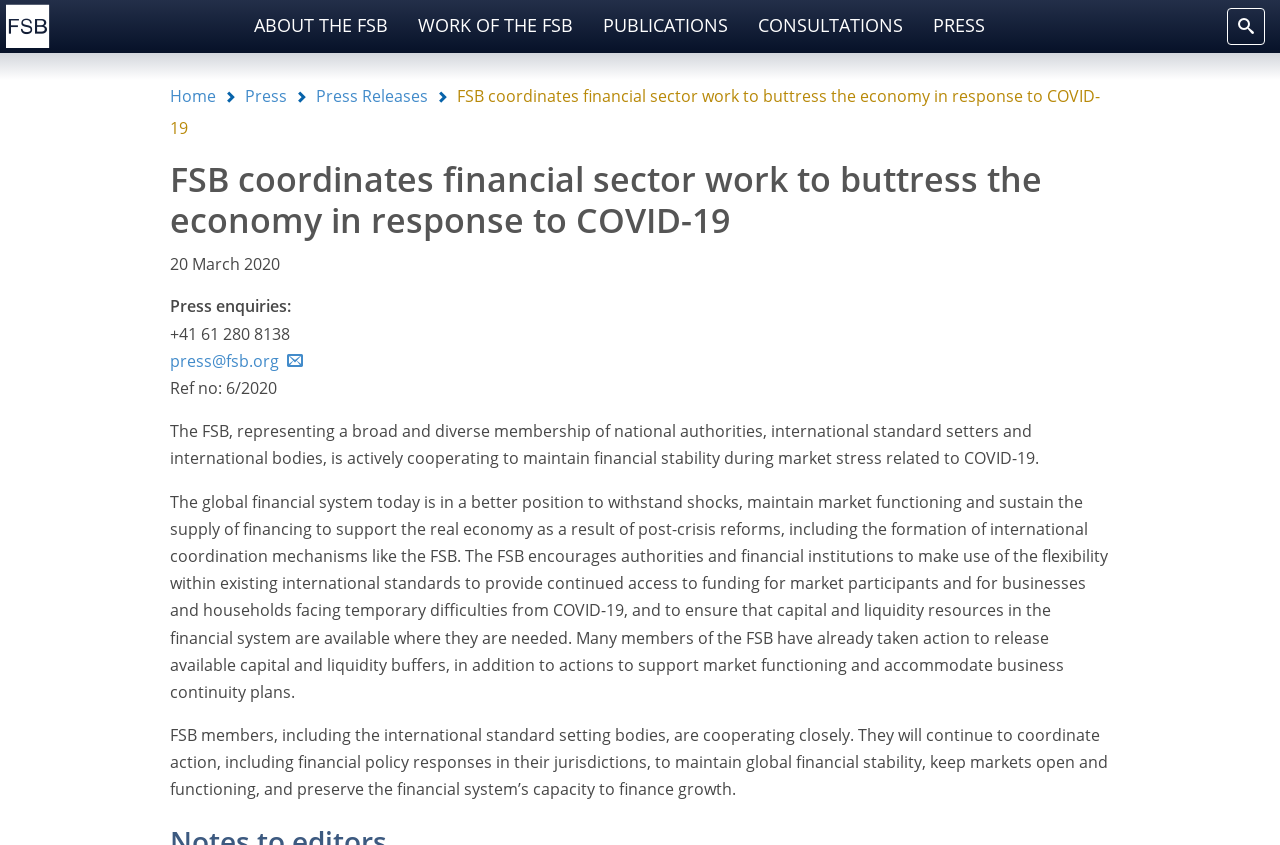Find the bounding box coordinates for the area that must be clicked to perform this action: "View the PUBLICATIONS page".

[0.459, 0.0, 0.58, 0.053]